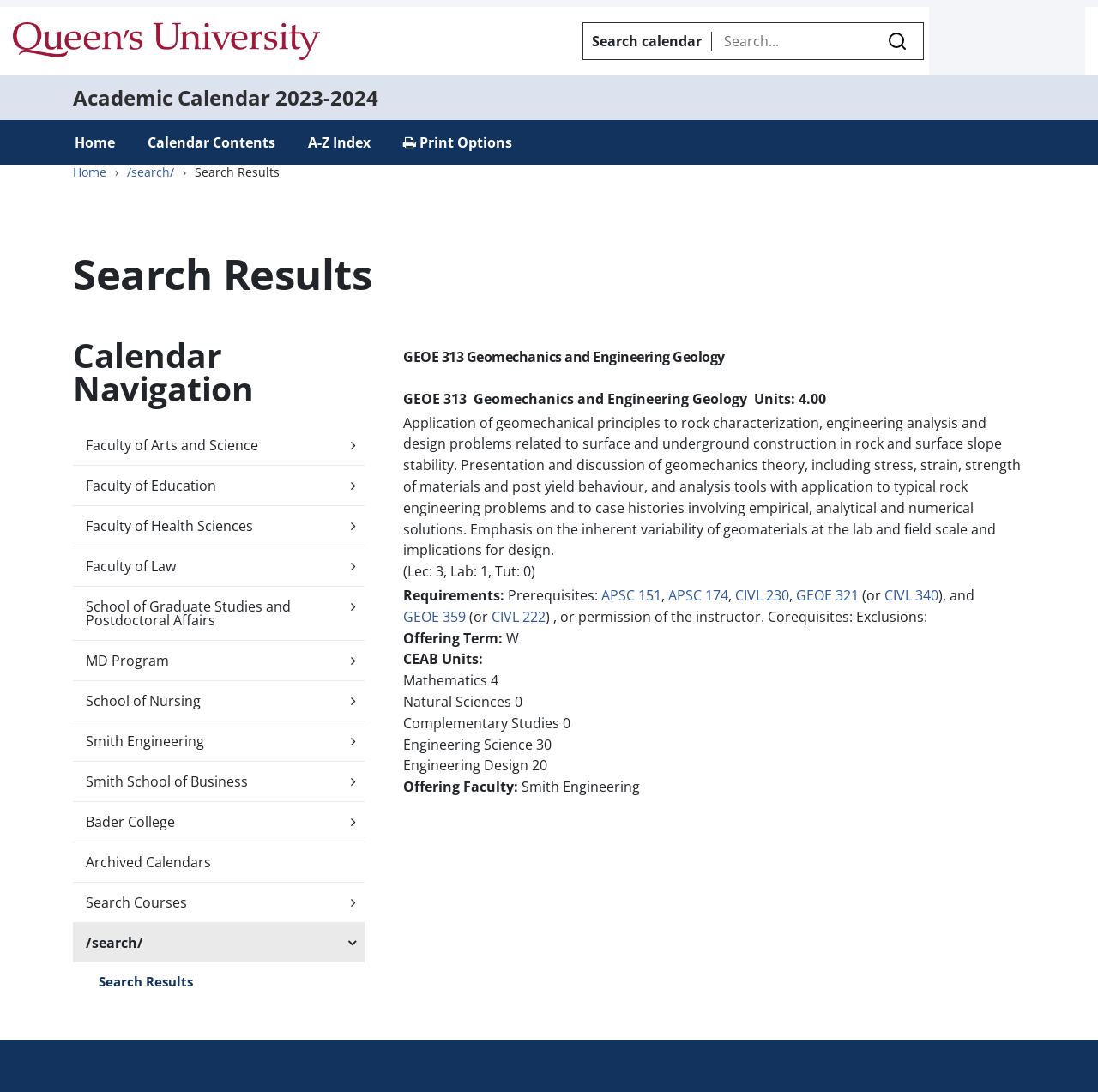Using a single word or phrase, answer the following question: 
What is the faculty offering the course GEOE 313?

Smith Engineering